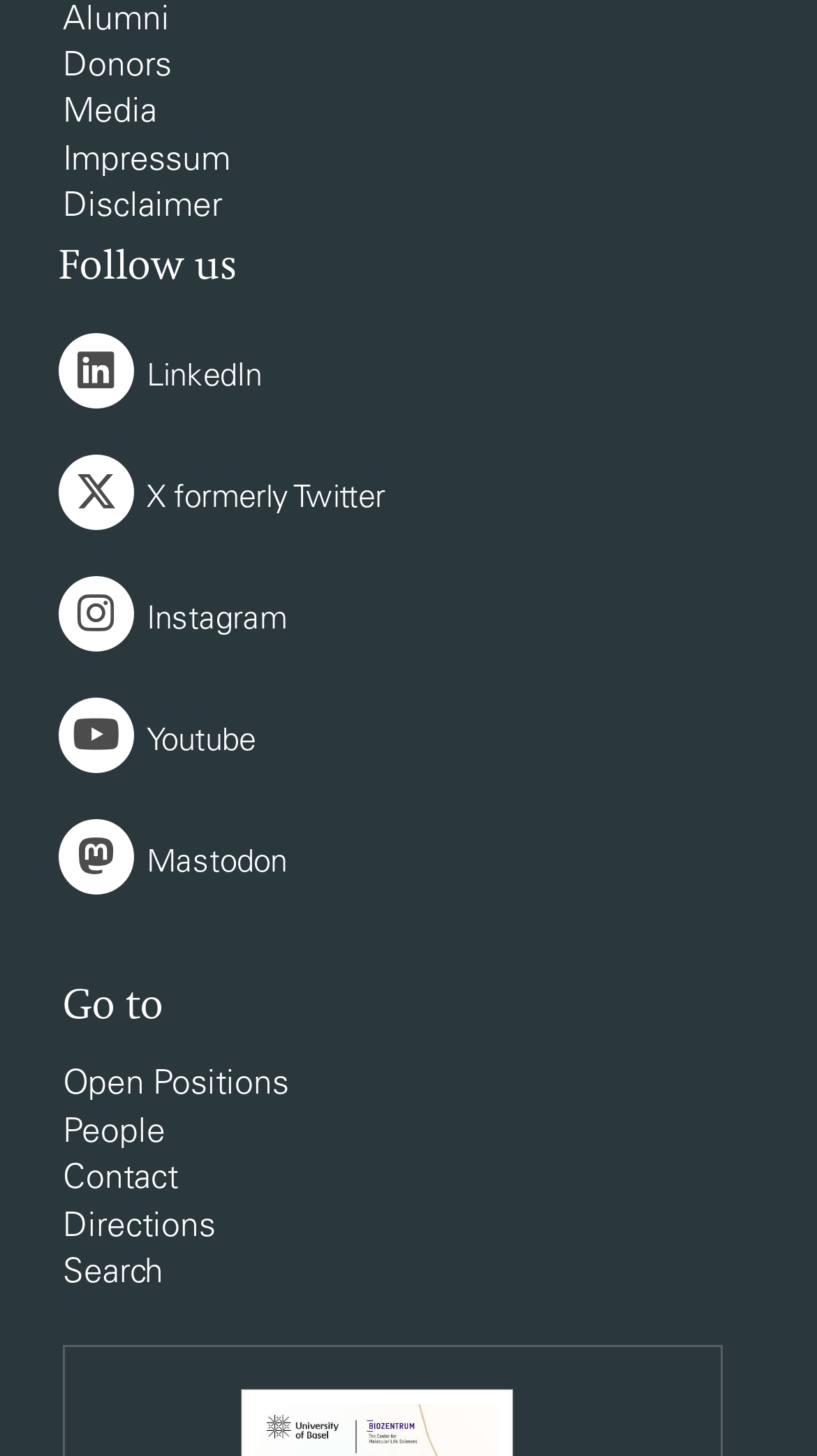Please provide the bounding box coordinates for the element that needs to be clicked to perform the instruction: "Go to Alumni page". The coordinates must consist of four float numbers between 0 and 1, formatted as [left, top, right, bottom].

[0.077, 0.002, 0.208, 0.025]